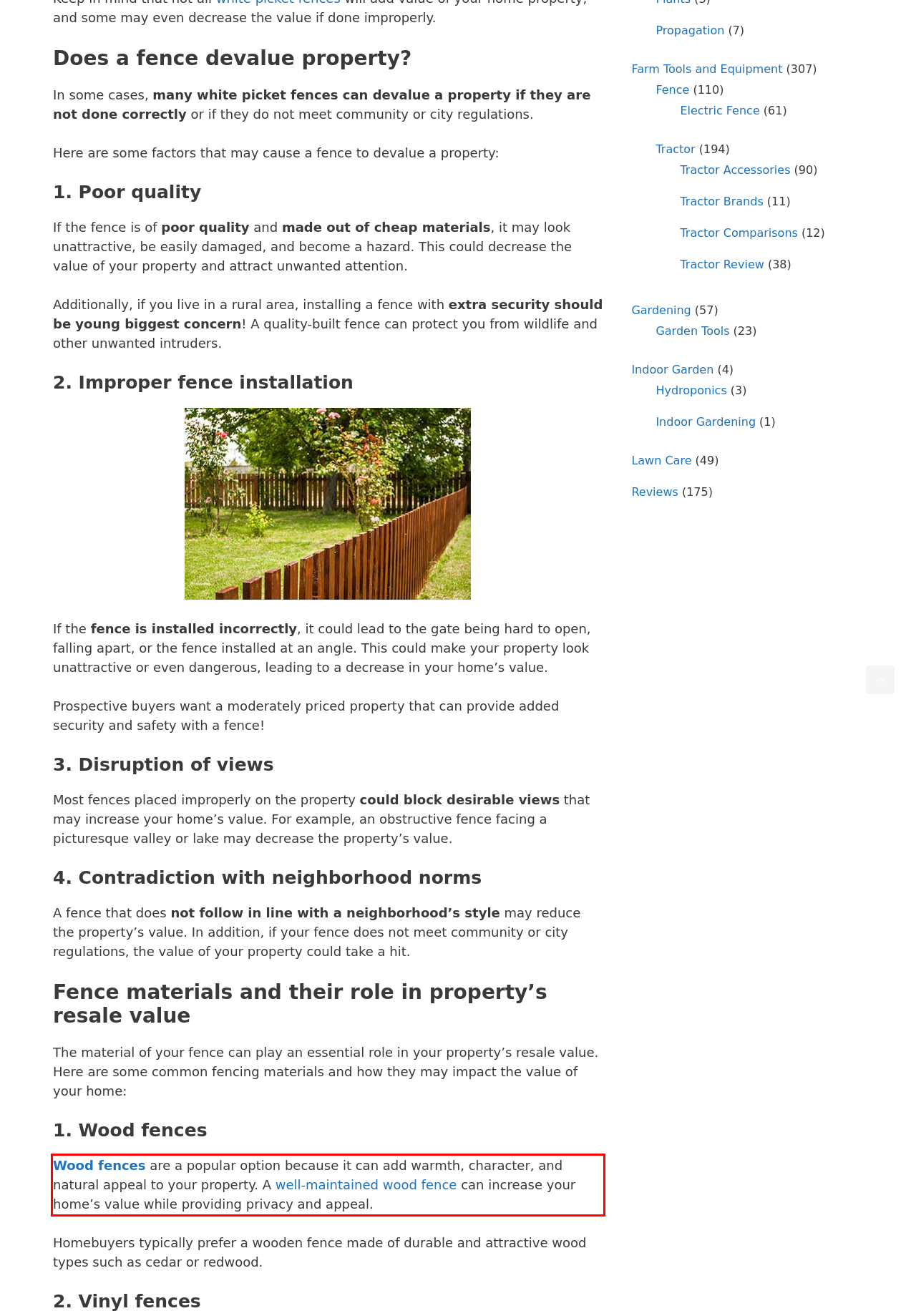Look at the provided screenshot of the webpage and perform OCR on the text within the red bounding box.

Wood fences are a popular option because it can add warmth, character, and natural appeal to your property. A well-maintained wood fence can increase your home’s value while providing privacy and appeal.